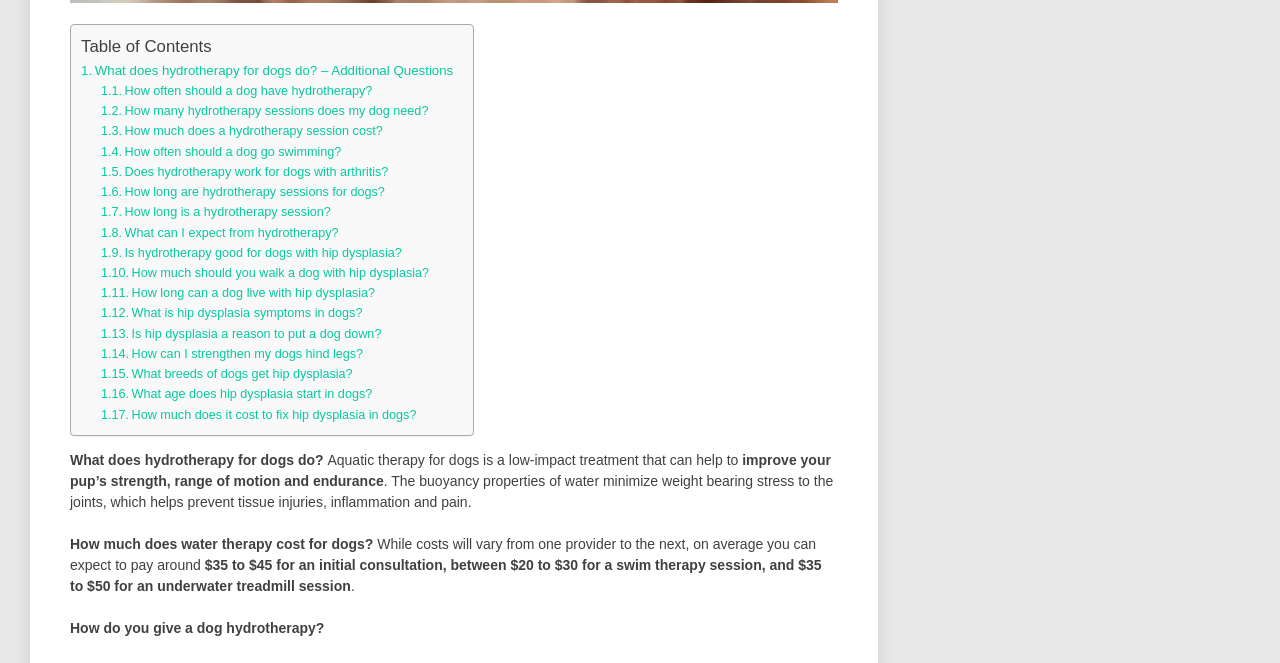What is aquatic therapy for dogs?
Please respond to the question with a detailed and informative answer.

According to the webpage, aquatic therapy for dogs is a low-impact treatment that can help to improve a pup's strength, range of motion, and endurance. This is mentioned in the static text element that says 'Aquatic therapy for dogs is a low-impact treatment that can help to...'.